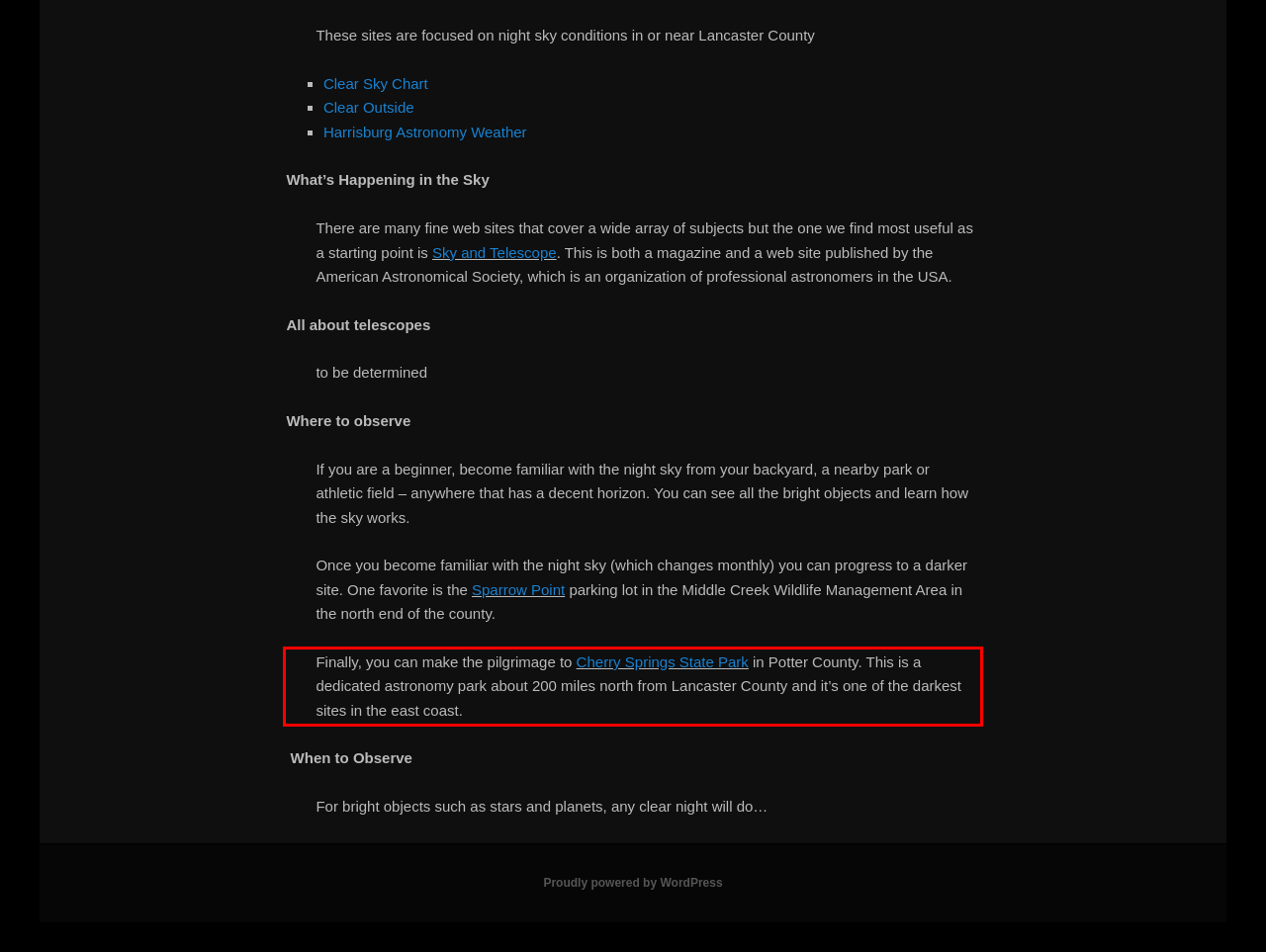From the provided screenshot, extract the text content that is enclosed within the red bounding box.

Finally, you can make the pilgrimage to Cherry Springs State Park in Potter County. This is a dedicated astronomy park about 200 miles north from Lancaster County and it’s one of the darkest sites in the east coast.